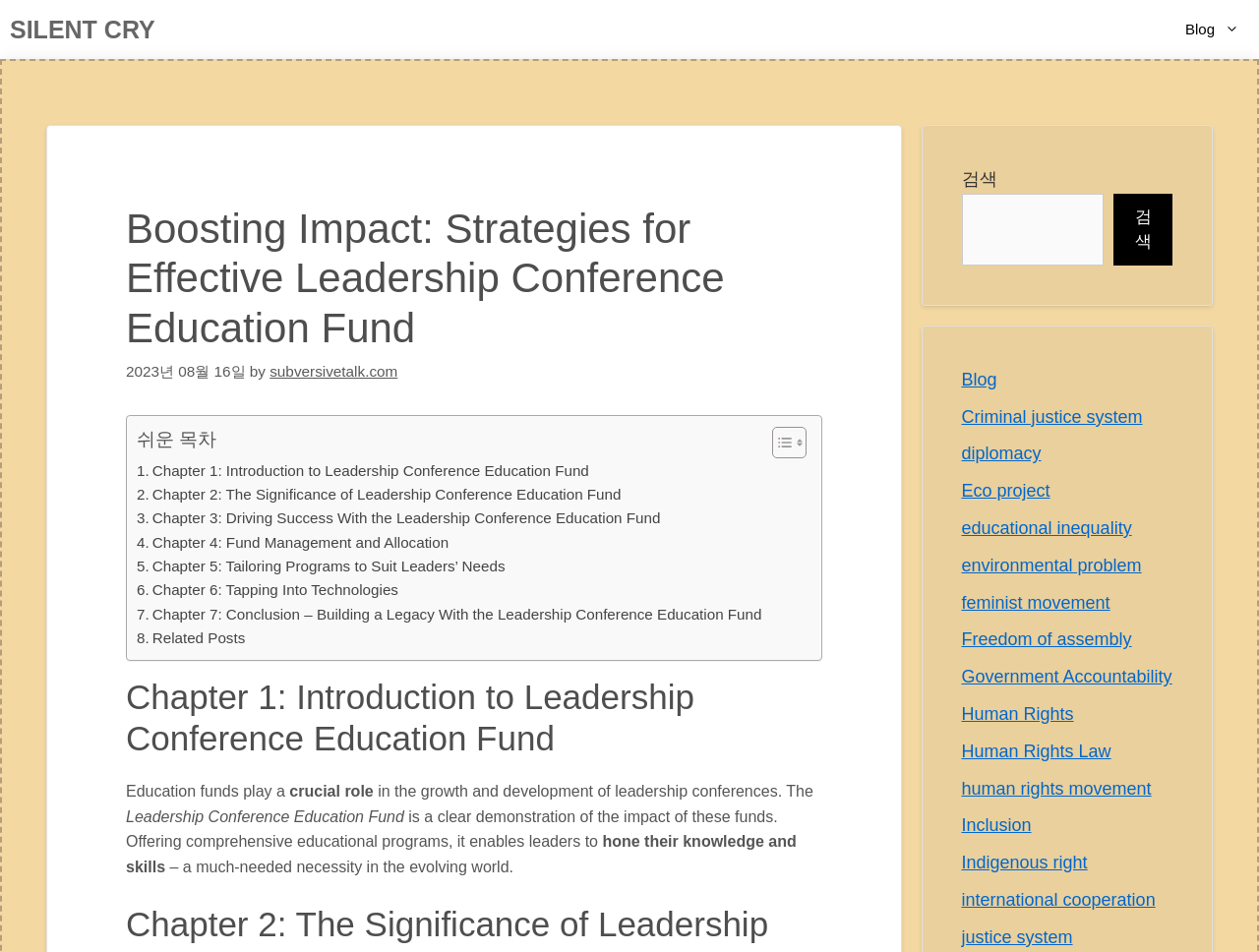Find the bounding box coordinates of the element to click in order to complete this instruction: "Search for something". The bounding box coordinates must be four float numbers between 0 and 1, denoted as [left, top, right, bottom].

[0.764, 0.203, 0.877, 0.279]